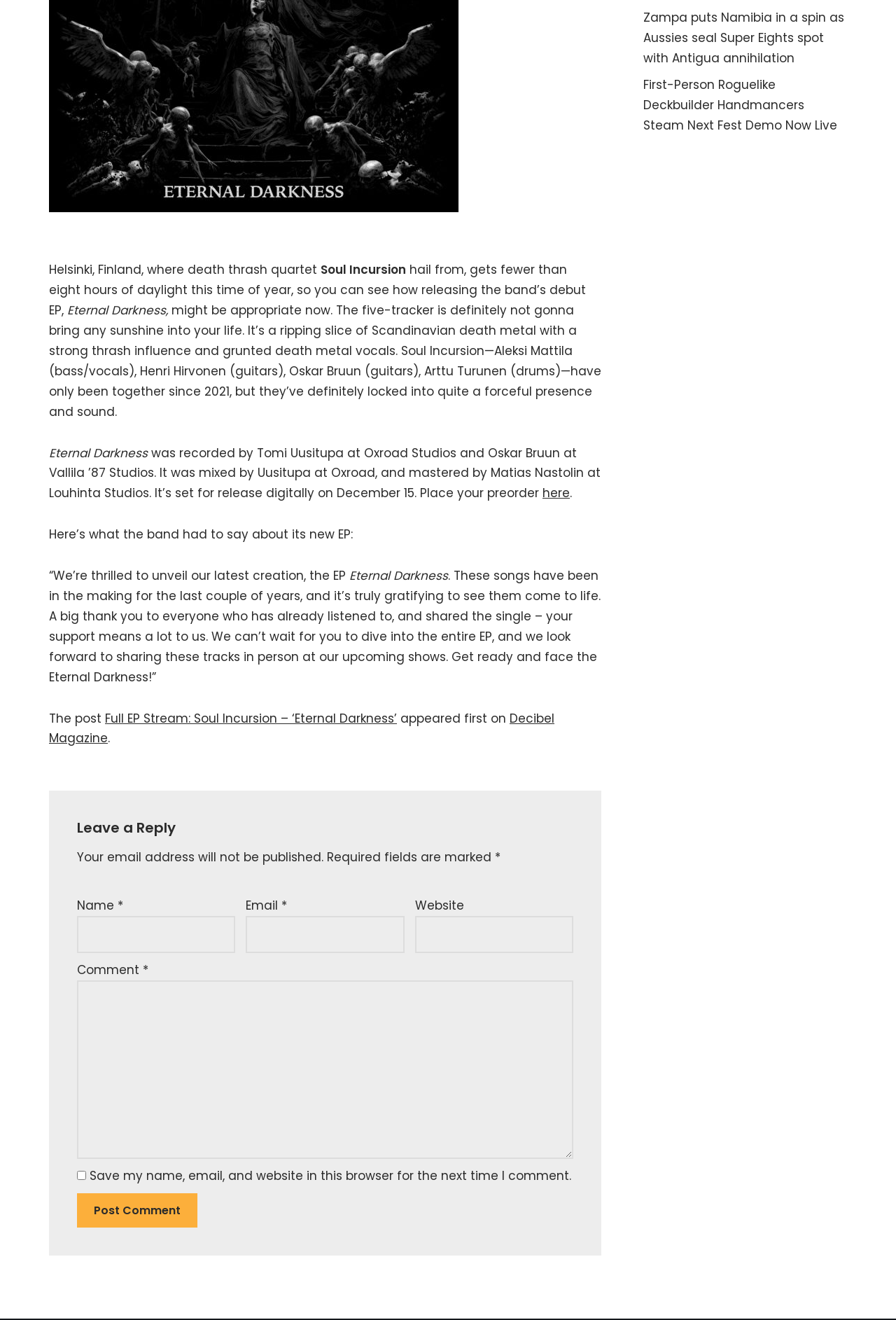Find the bounding box coordinates for the HTML element described in this sentence: "Cheeky Strut Salon". Provide the coordinates as four float numbers between 0 and 1, in the format [left, top, right, bottom].

None